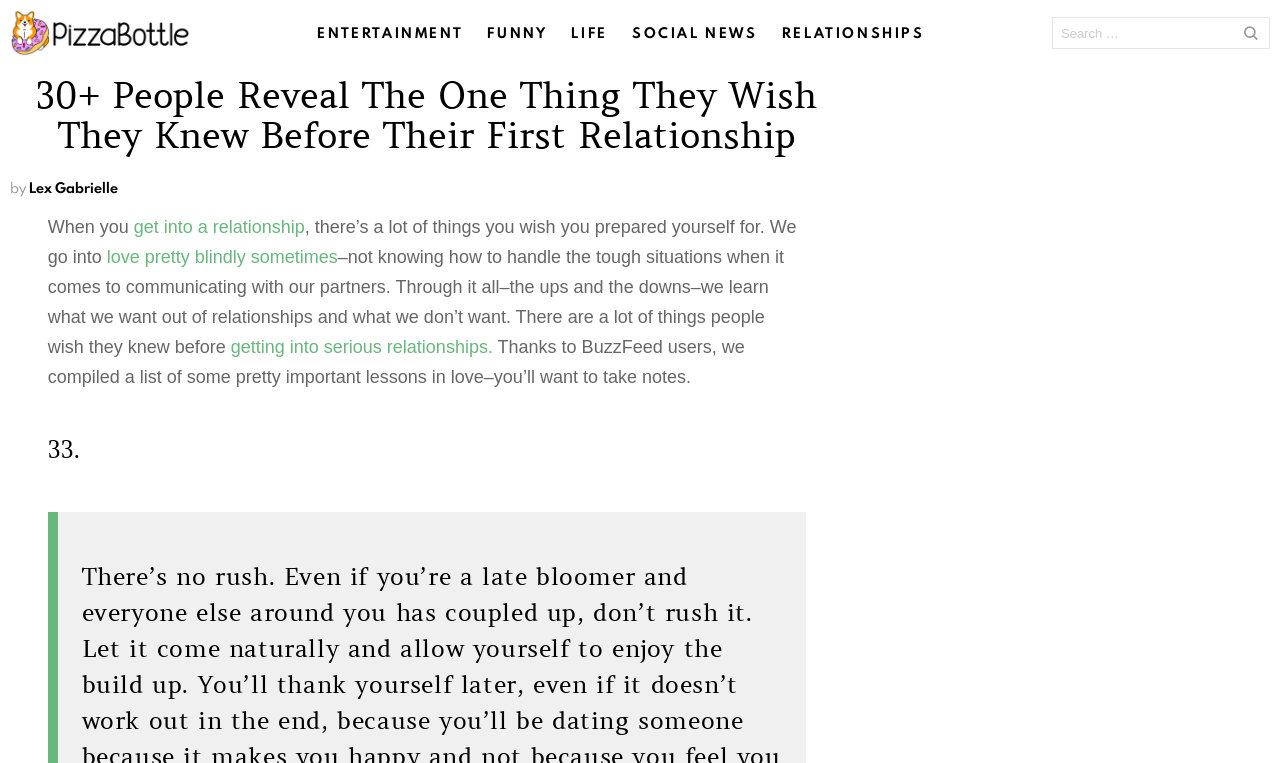Locate the bounding box coordinates of the element that should be clicked to fulfill the instruction: "go to RELATIONSHIPS".

[0.603, 0.024, 0.73, 0.063]